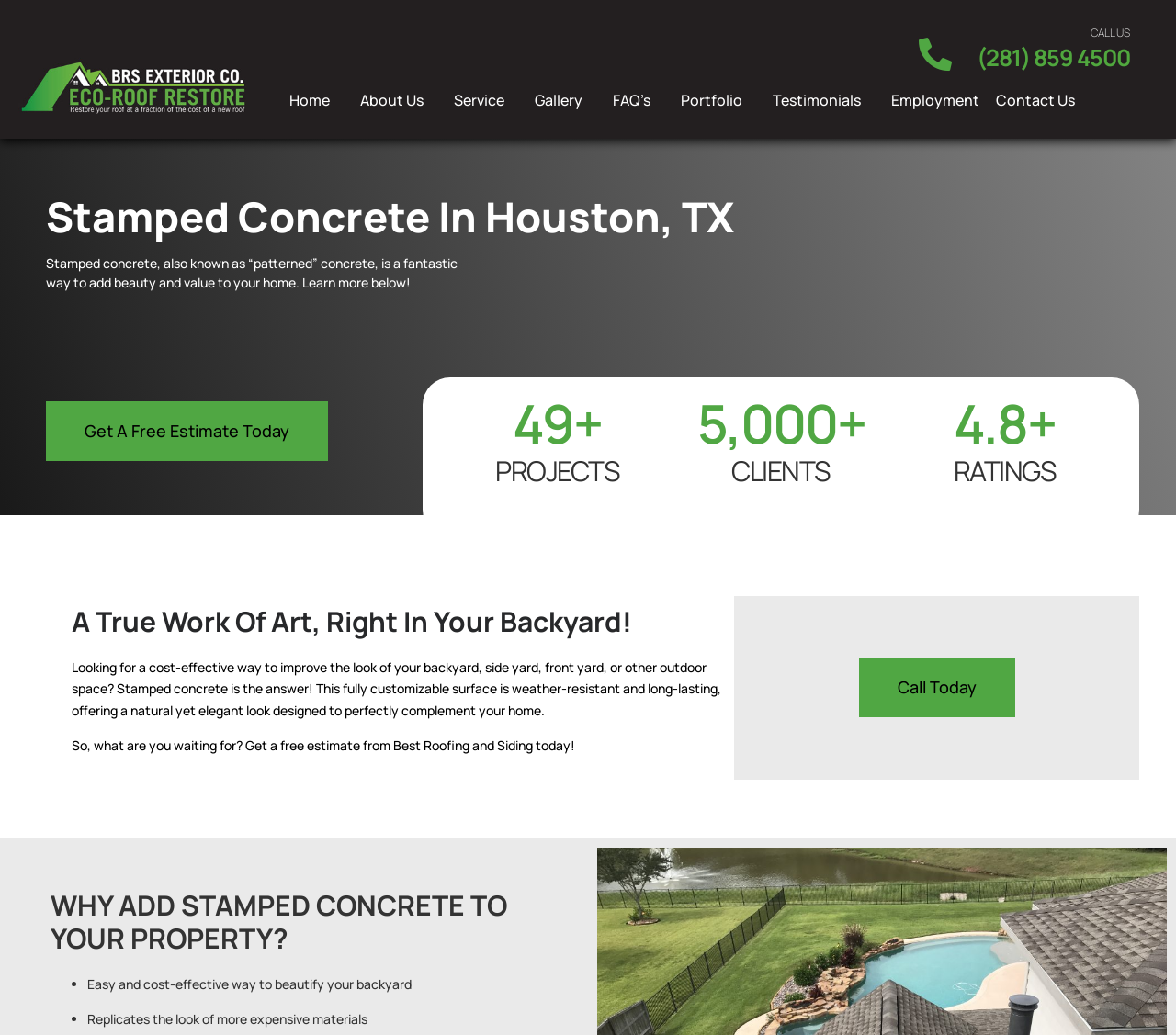Specify the bounding box coordinates of the region I need to click to perform the following instruction: "Click the 'Get A Free Estimate Today' button". The coordinates must be four float numbers in the range of 0 to 1, i.e., [left, top, right, bottom].

[0.039, 0.388, 0.279, 0.446]